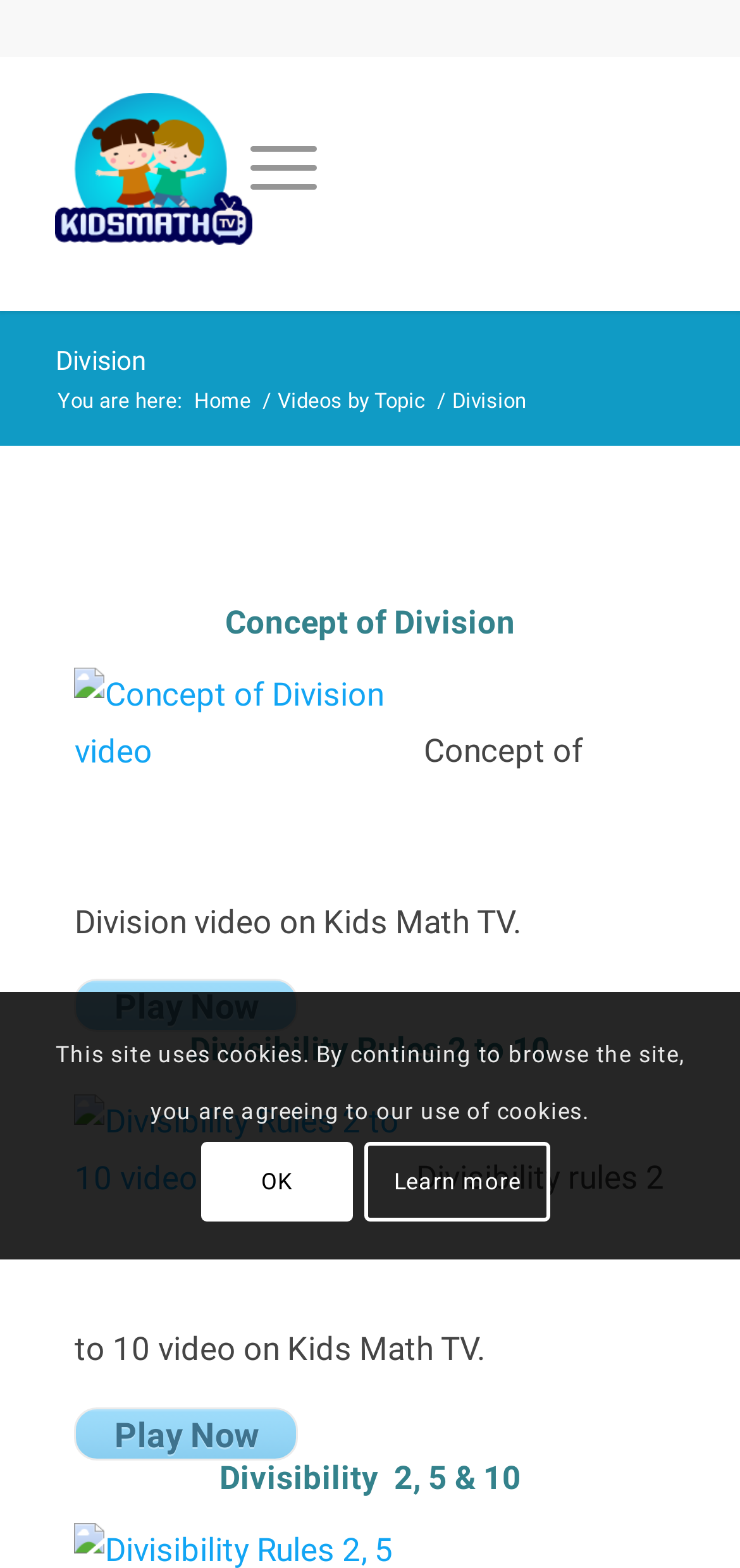Using the description "Play Now", locate and provide the bounding box of the UI element.

[0.101, 0.897, 0.403, 0.931]